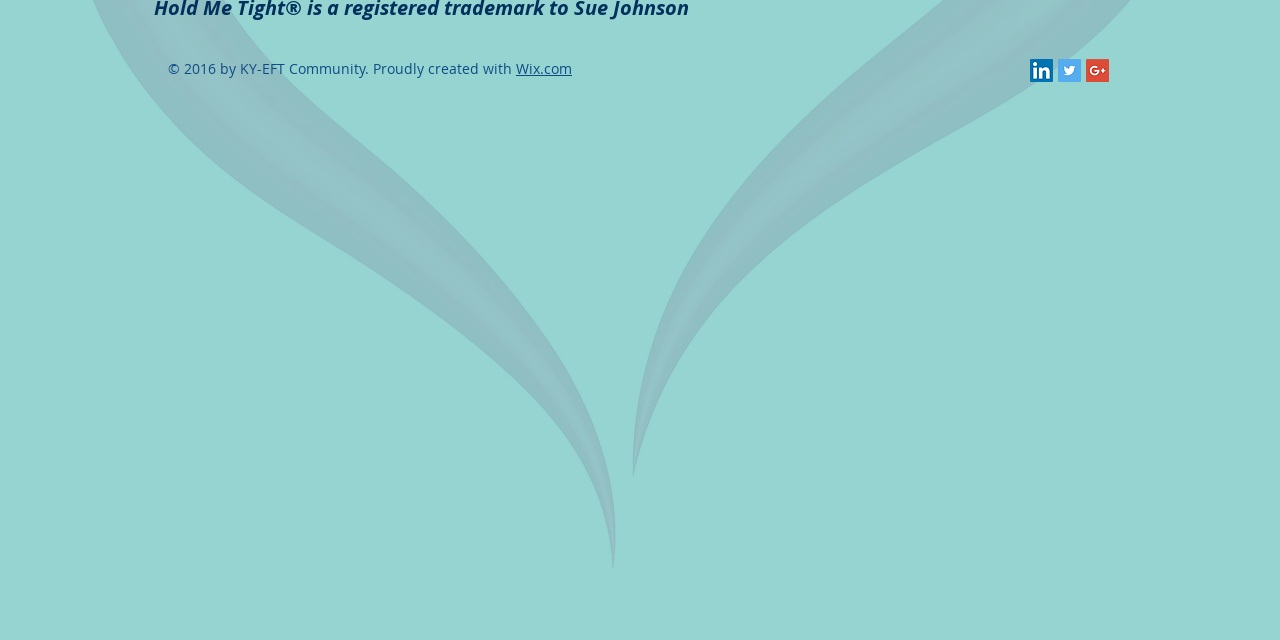Locate the bounding box for the described UI element: "Wix.com". Ensure the coordinates are four float numbers between 0 and 1, formatted as [left, top, right, bottom].

[0.403, 0.092, 0.447, 0.122]